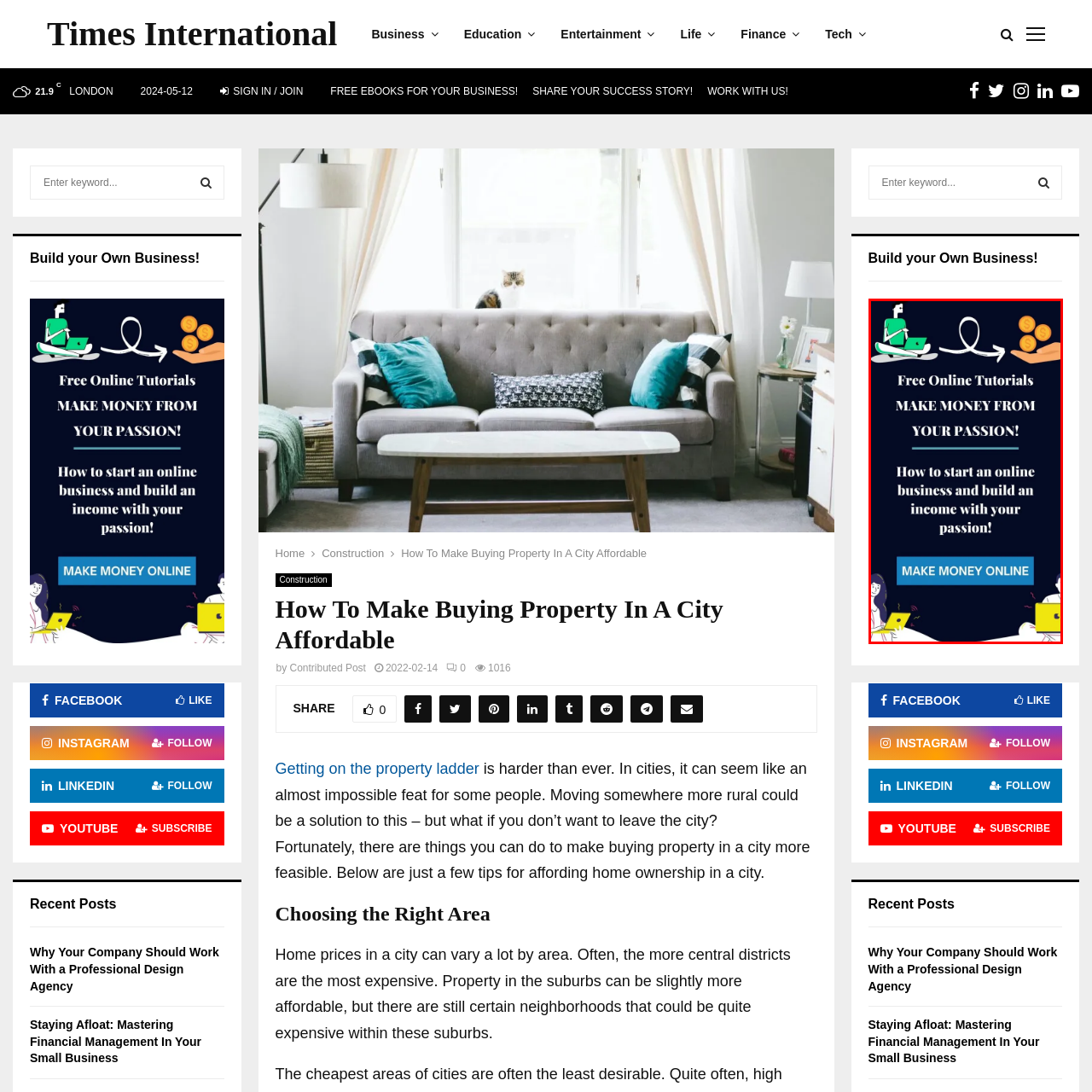Offer a detailed account of what is shown inside the red bounding box.

The image features an engaging promotional graphic for an online tutorial platform focused on helping individuals monetize their passions. The text prominently displays the title, "Free Online Tutorials," followed by the bold statement, "MAKE MONEY FROM YOUR PASSION!" Below, it offers guidance on "How to start an online business and build an income with your passion!" 

Additionally, there's a clear call-to-action button labeled "MAKE MONEY ONLINE" designed to attract users' attention and encourage them to explore opportunities for online earning. The background is visually appealing, incorporating illustrations that suggest a modern, digital environment conducive to entrepreneurship, with thematic elements symbolizing success and innovation. This imagery effectively communicates a motivational message aimed at aspiring online entrepreneurs.